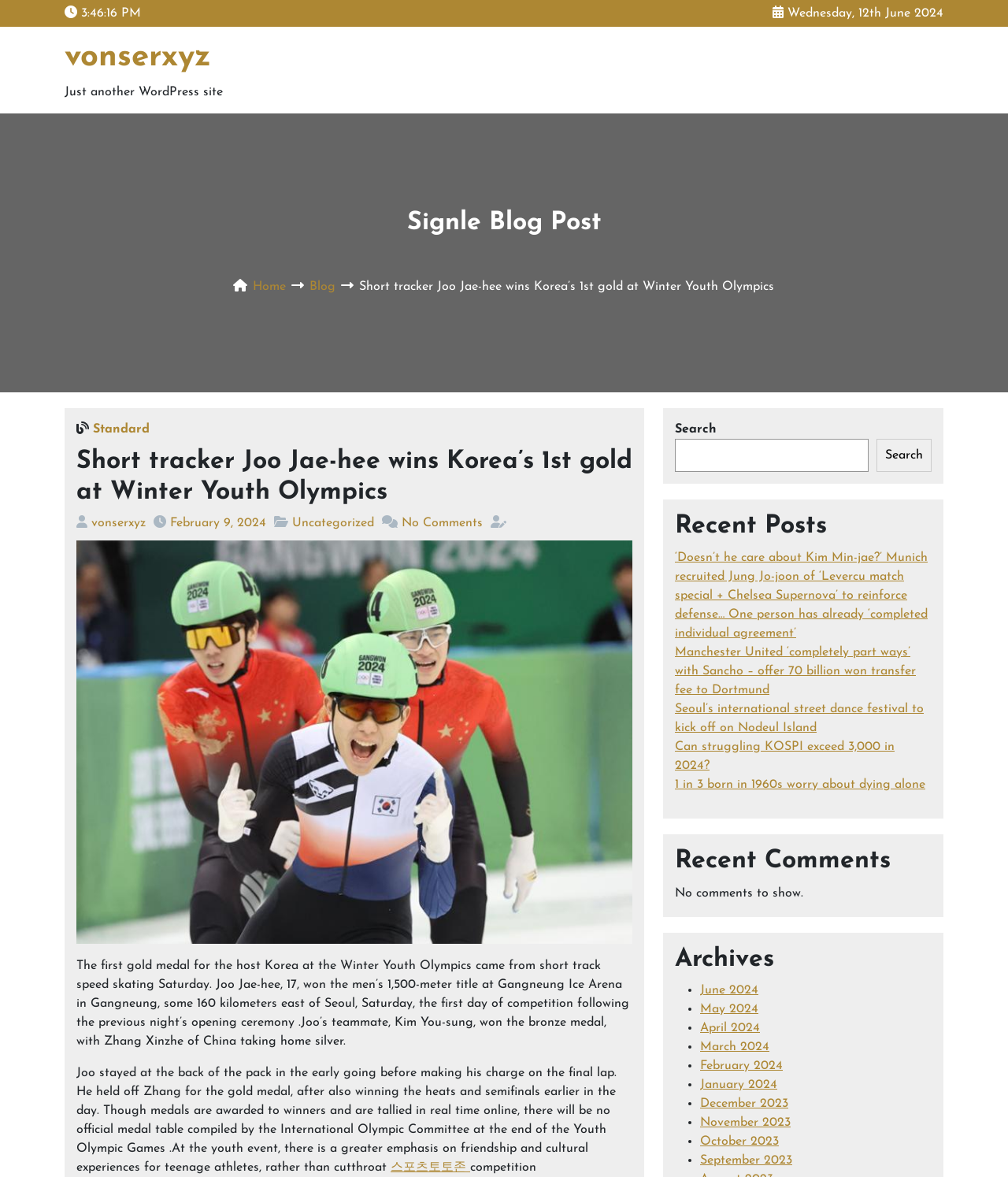Kindly determine the bounding box coordinates of the area that needs to be clicked to fulfill this instruction: "Click the 'Home' link".

[0.25, 0.239, 0.283, 0.249]